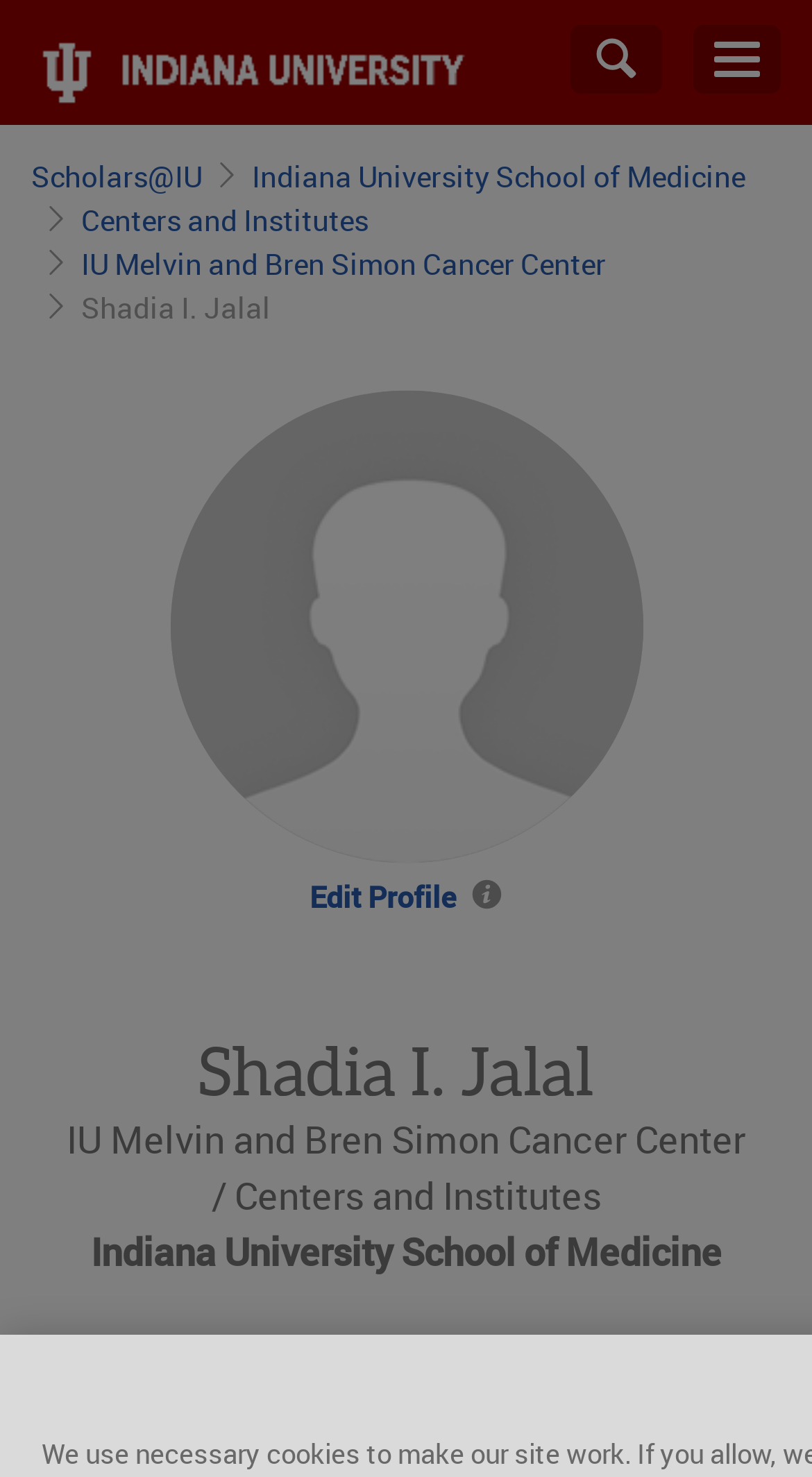Provide your answer in a single word or phrase: 
What is the center affiliated with the researcher?

IU Melvin and Bren Simon Cancer Center